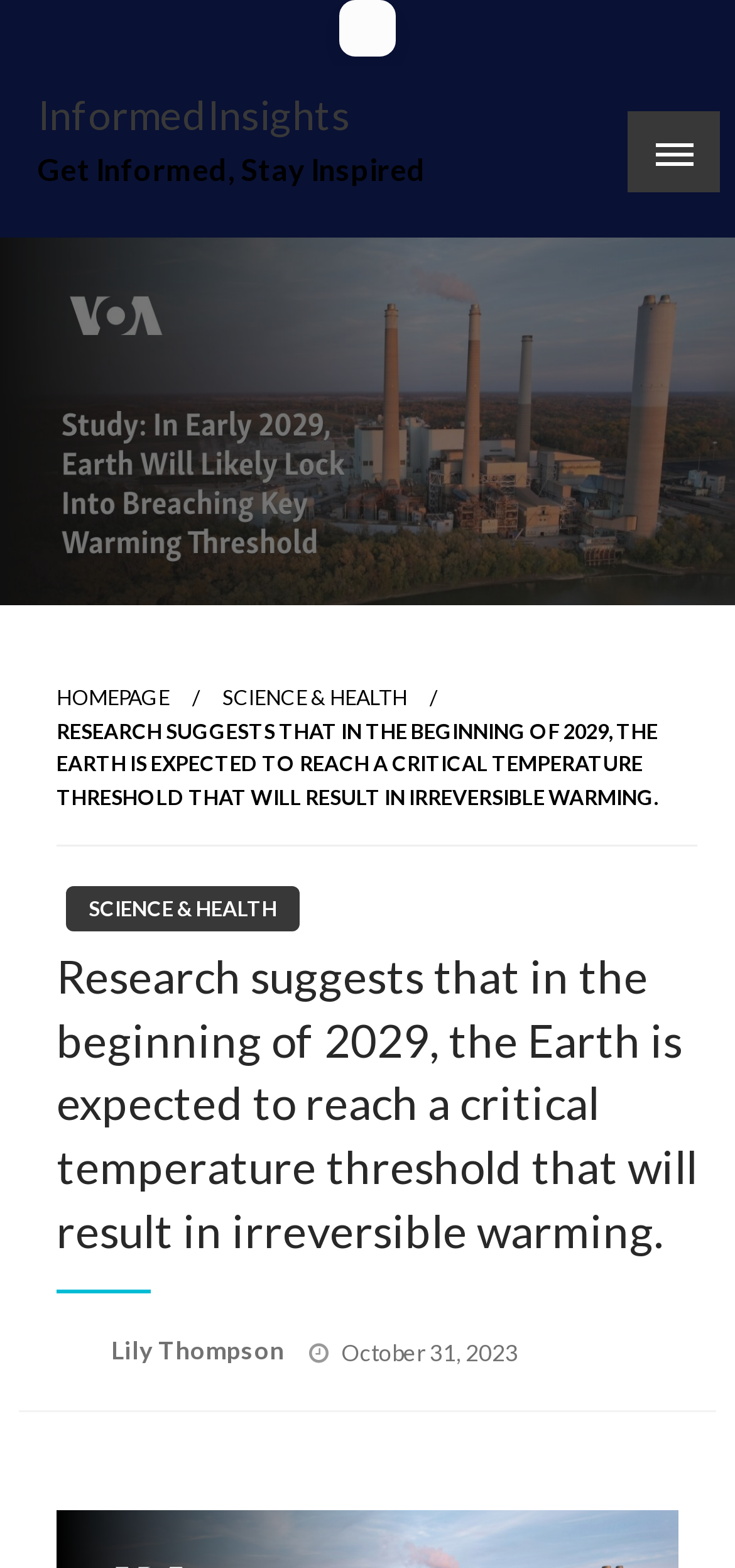What is the category of the article?
Give a detailed and exhaustive answer to the question.

The category of the article can be determined by looking at the navigation menu, which includes links to 'HOMEPAGE' and 'SCIENCE & HEALTH'. The current article is categorized under 'SCIENCE & HEALTH' as indicated by the link with the same text.